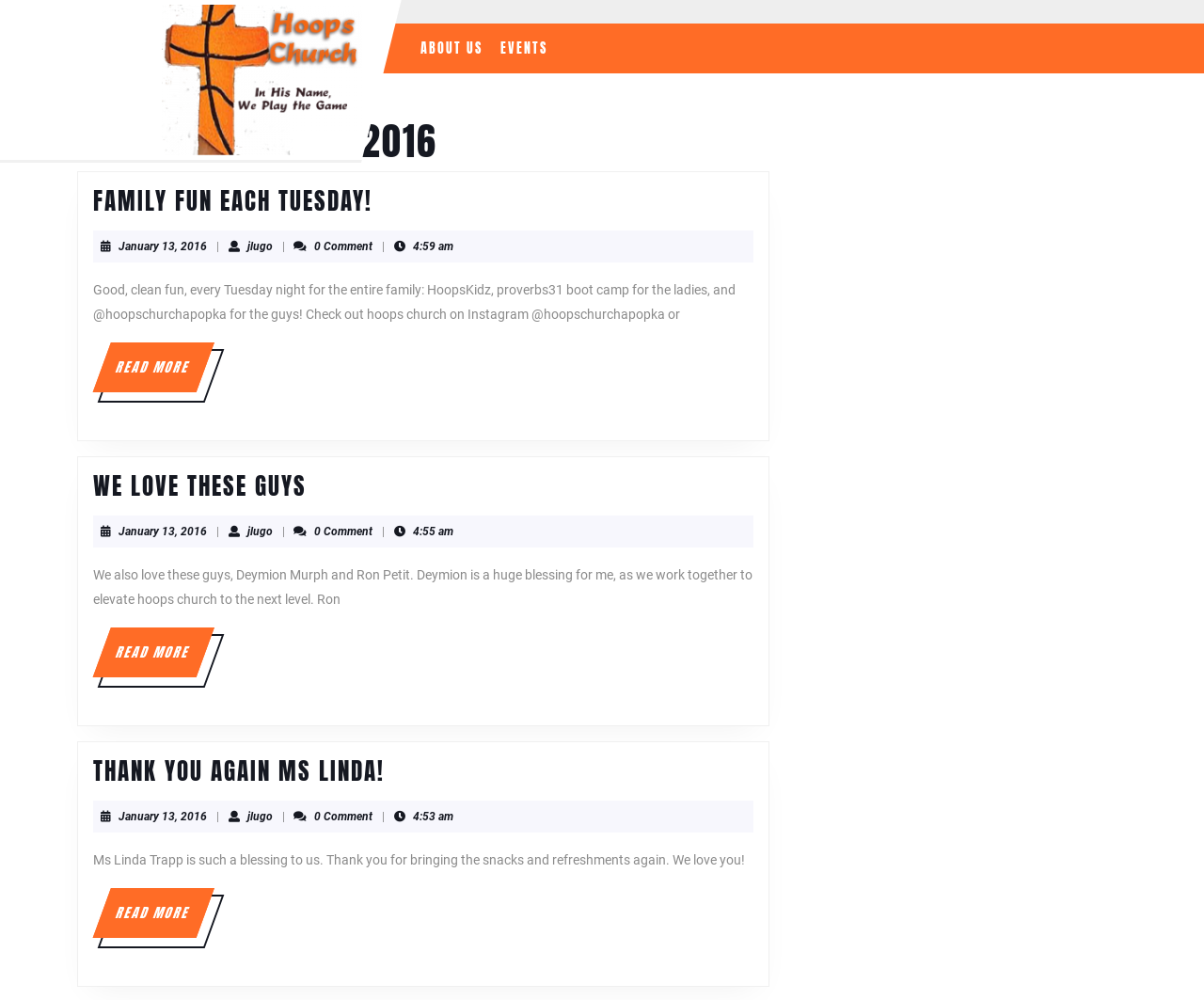For the following element description, predict the bounding box coordinates in the format (top-left x, top-left y, bottom-right x, bottom-right y). All values should be floating point numbers between 0 and 1. Description: About Us

[0.343, 0.031, 0.407, 0.066]